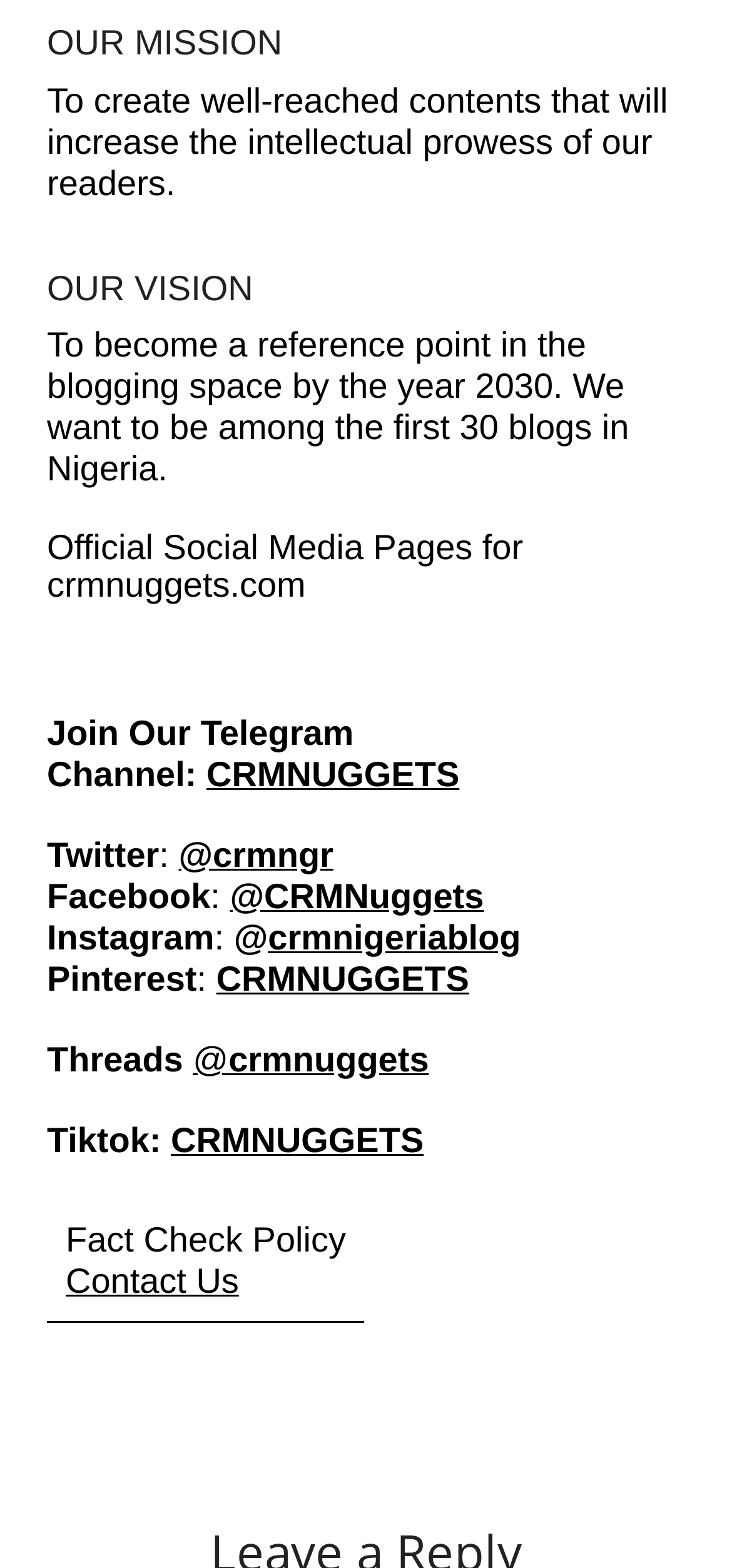Specify the bounding box coordinates of the area that needs to be clicked to achieve the following instruction: "Click on Learn More about Tandem Flights".

None